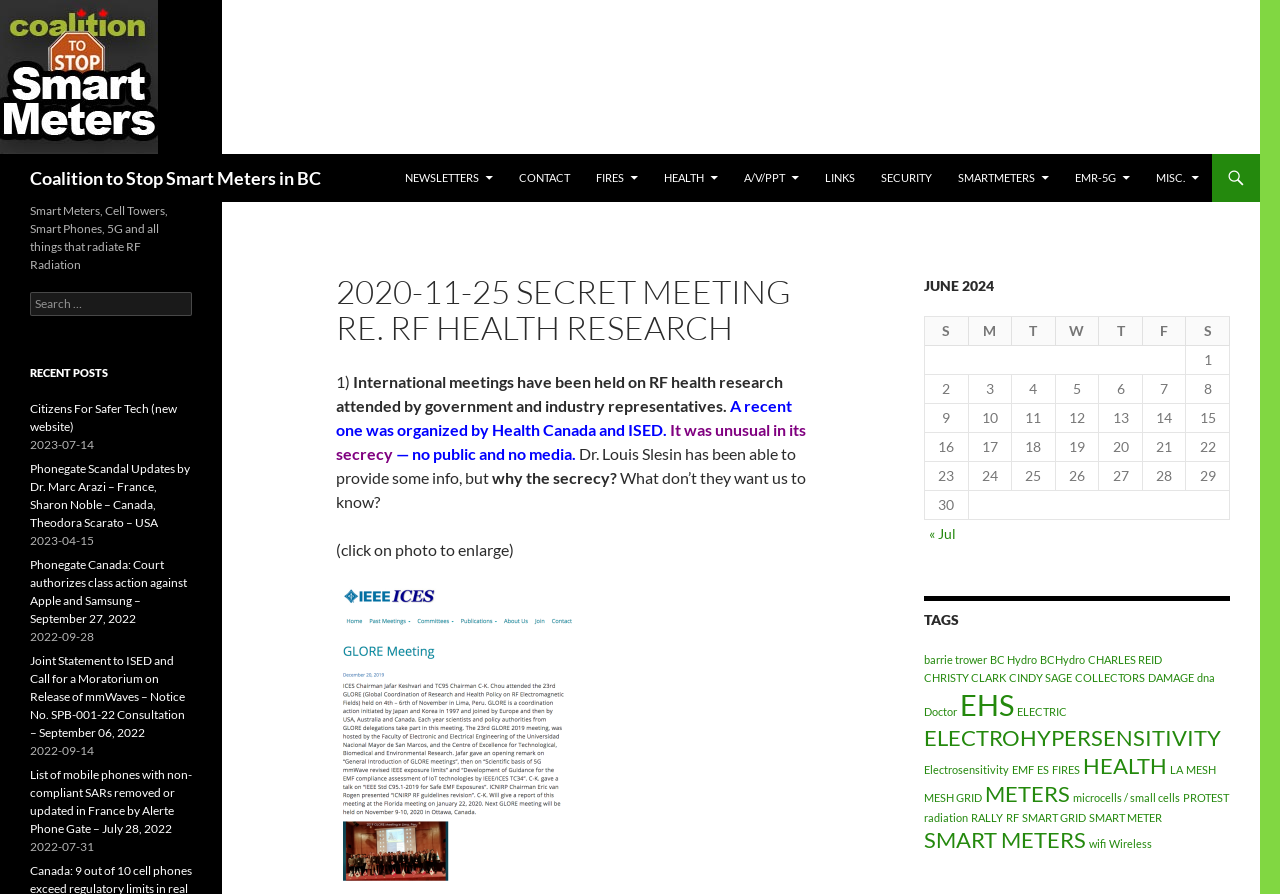What is the name of the organization?
Examine the webpage screenshot and provide an in-depth answer to the question.

The name of the organization can be found in the top-left corner of the webpage, where it is written as 'Coalition to Stop Smart Meters in BC'.